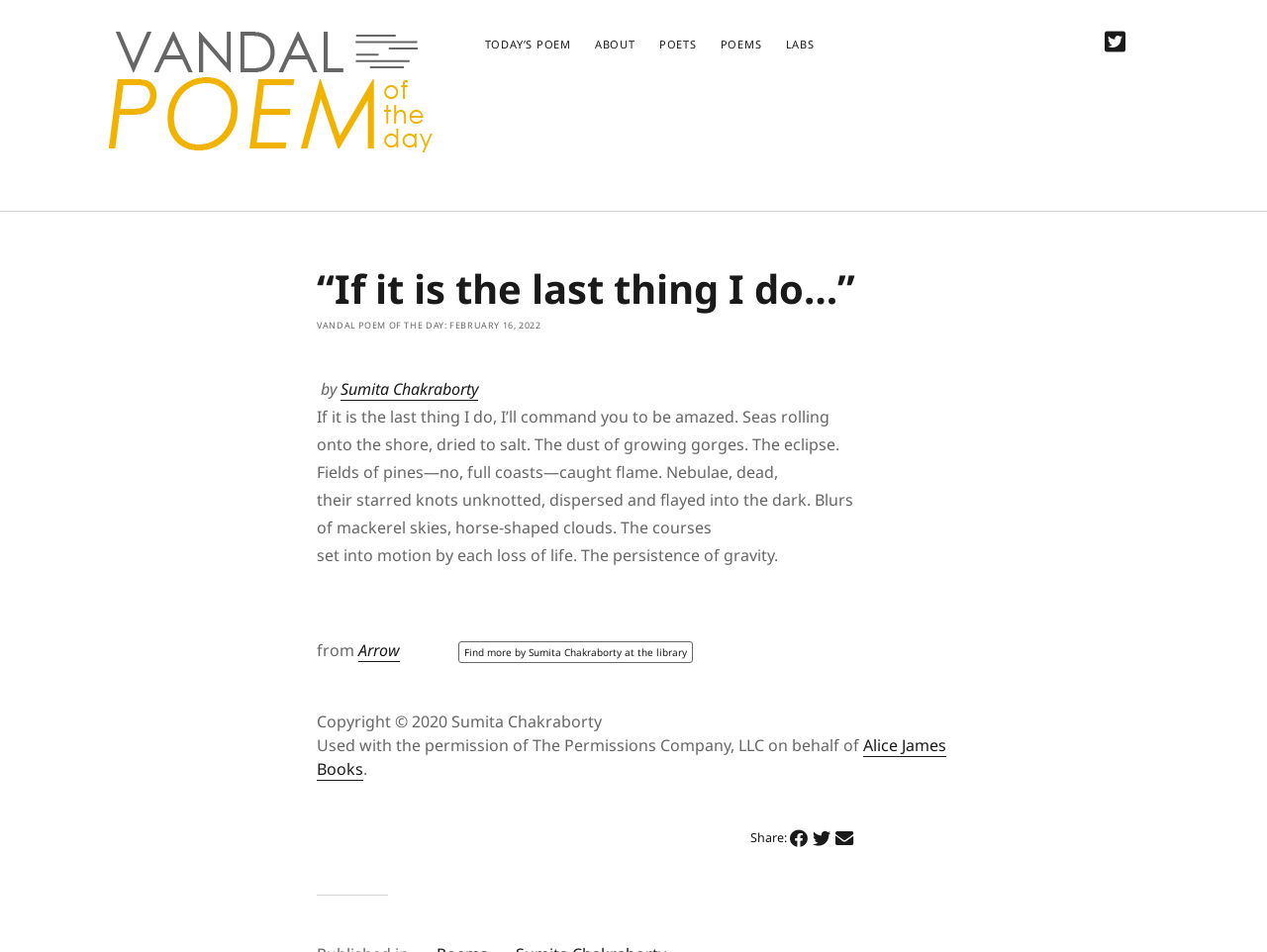Provide the bounding box coordinates of the section that needs to be clicked to accomplish the following instruction: "Share on Twitter."

[0.641, 0.871, 0.657, 0.89]